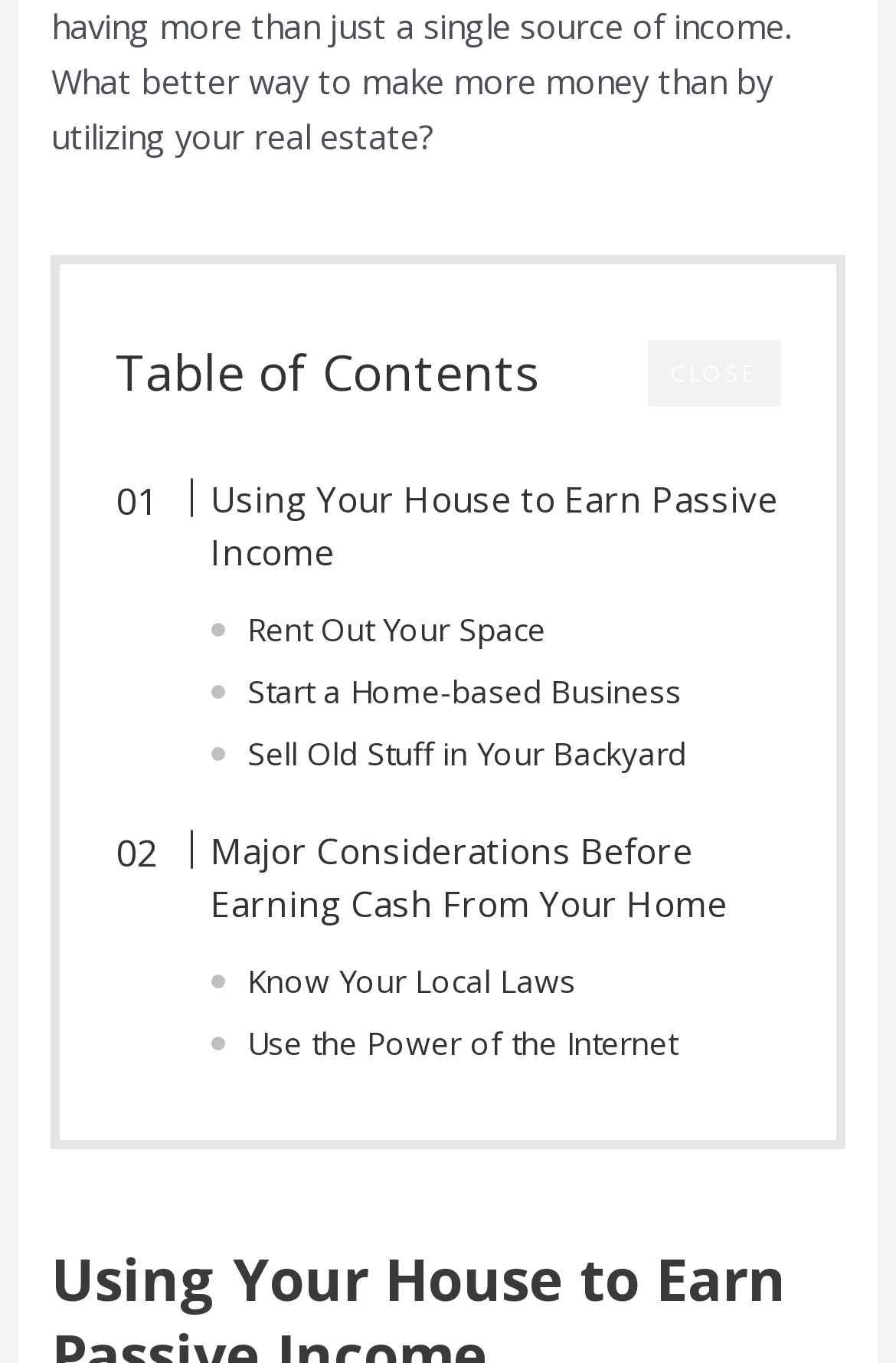Please specify the bounding box coordinates for the clickable region that will help you carry out the instruction: "Check Know Your Local Laws".

[0.276, 0.701, 0.643, 0.737]